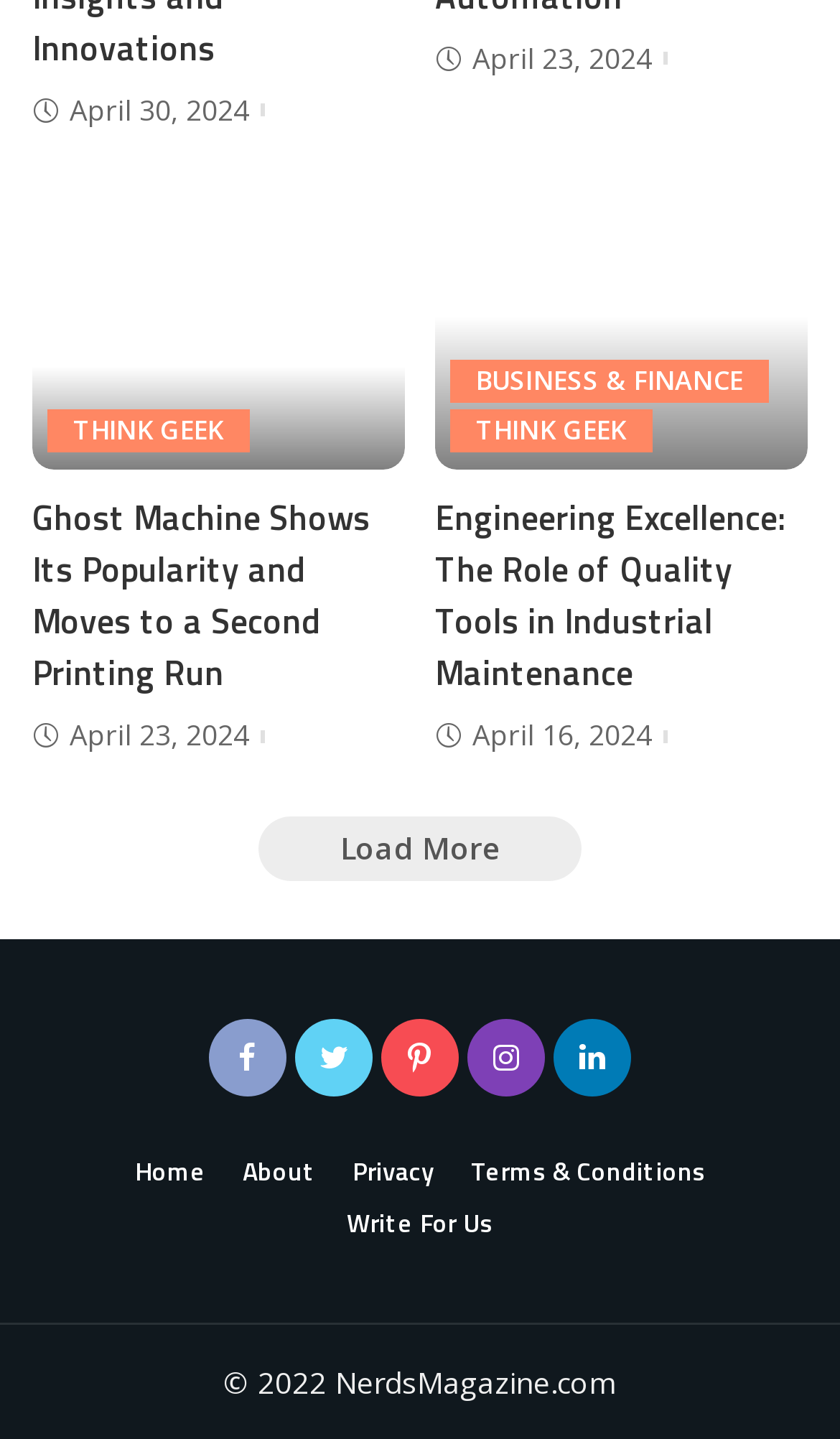Determine the bounding box coordinates for the clickable element required to fulfill the instruction: "Read about Engineering Excellence". Provide the coordinates as four float numbers between 0 and 1, i.e., [left, top, right, bottom].

[0.518, 0.342, 0.962, 0.485]